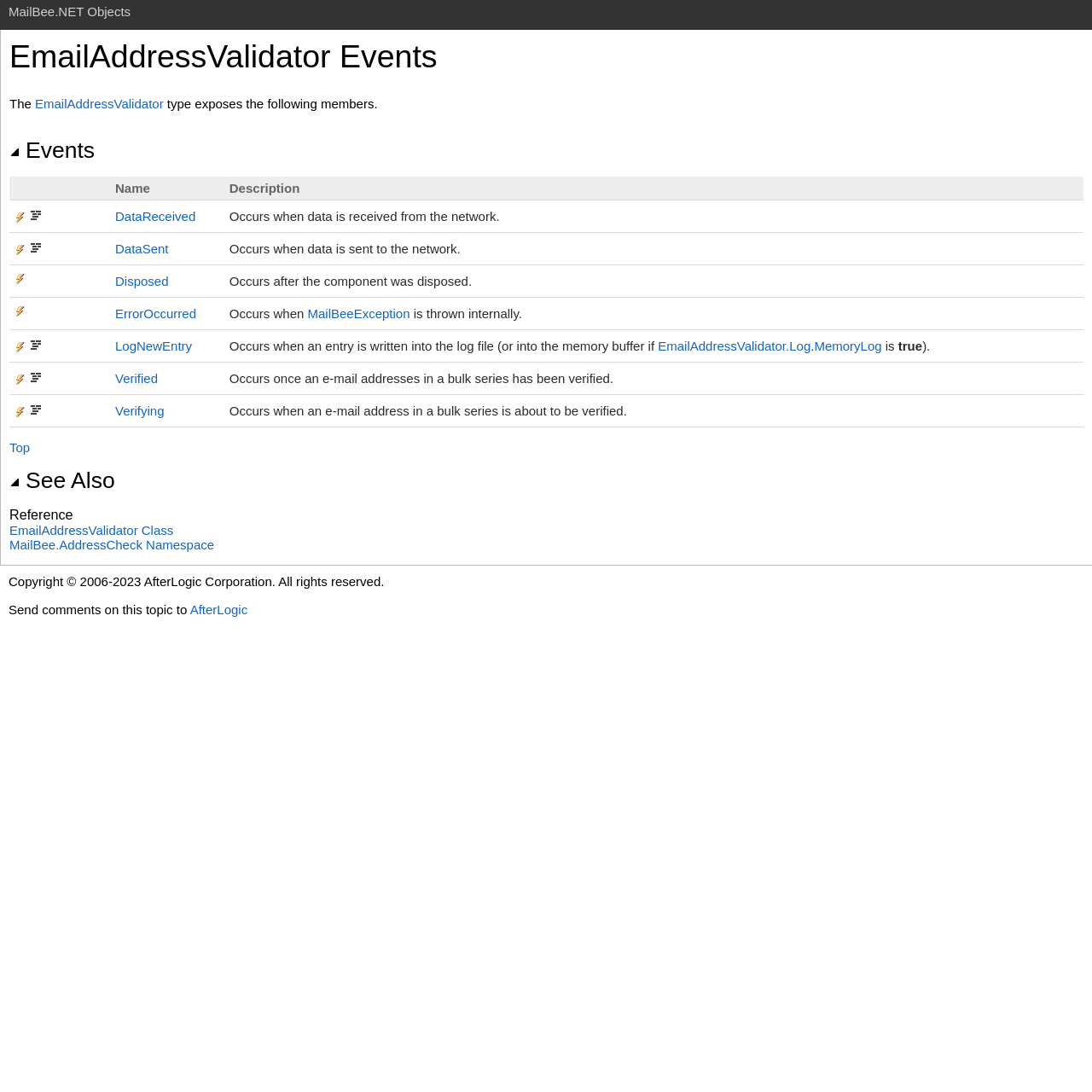Based on the element description, predict the bounding box coordinates (top-left x, top-left y, bottom-right x, bottom-right y) for the UI element in the screenshot: Website Developer

None